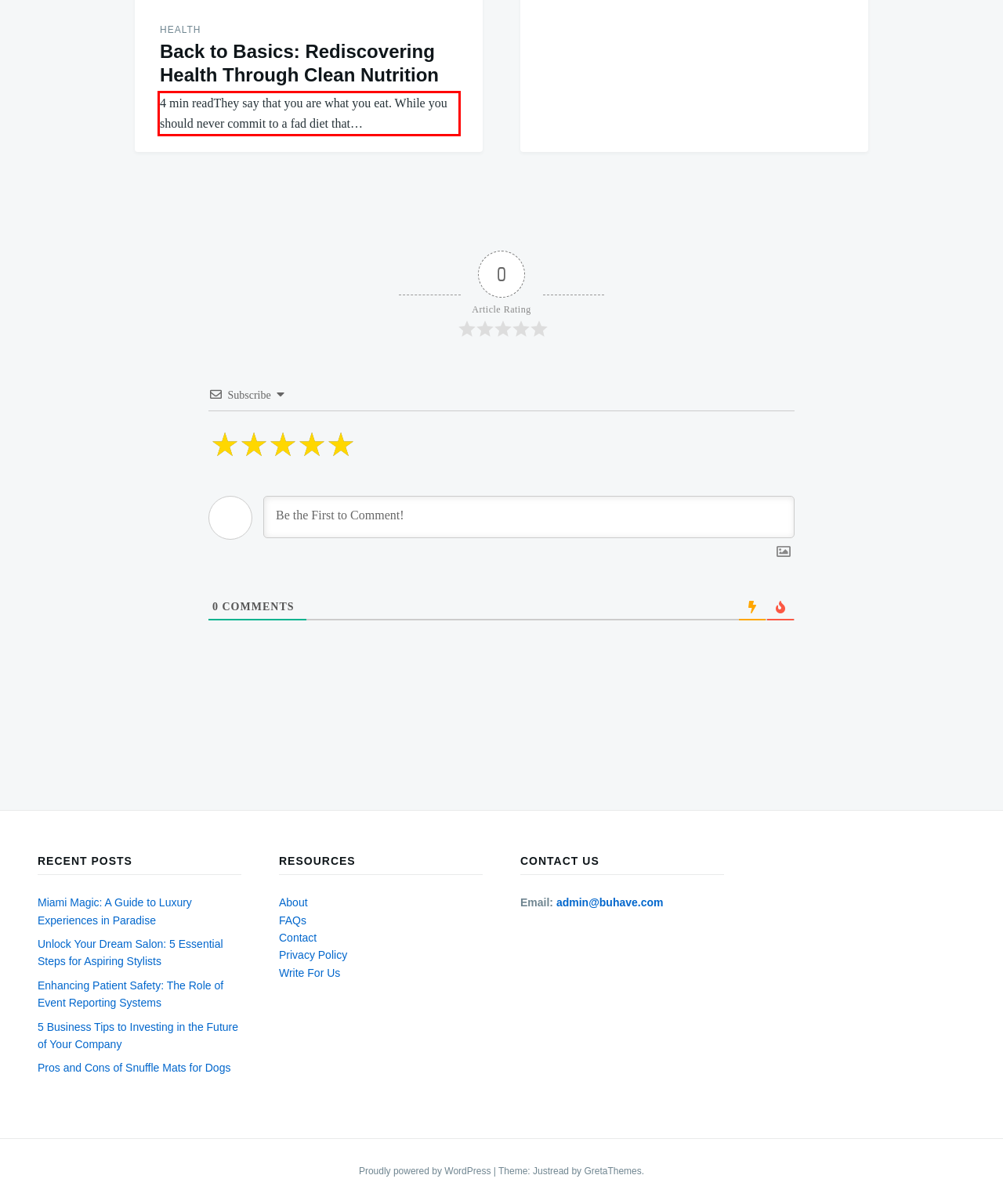Using the provided screenshot of a webpage, recognize and generate the text found within the red rectangle bounding box.

4 min readThey say that you are what you eat. While you should never commit to a fad diet that…